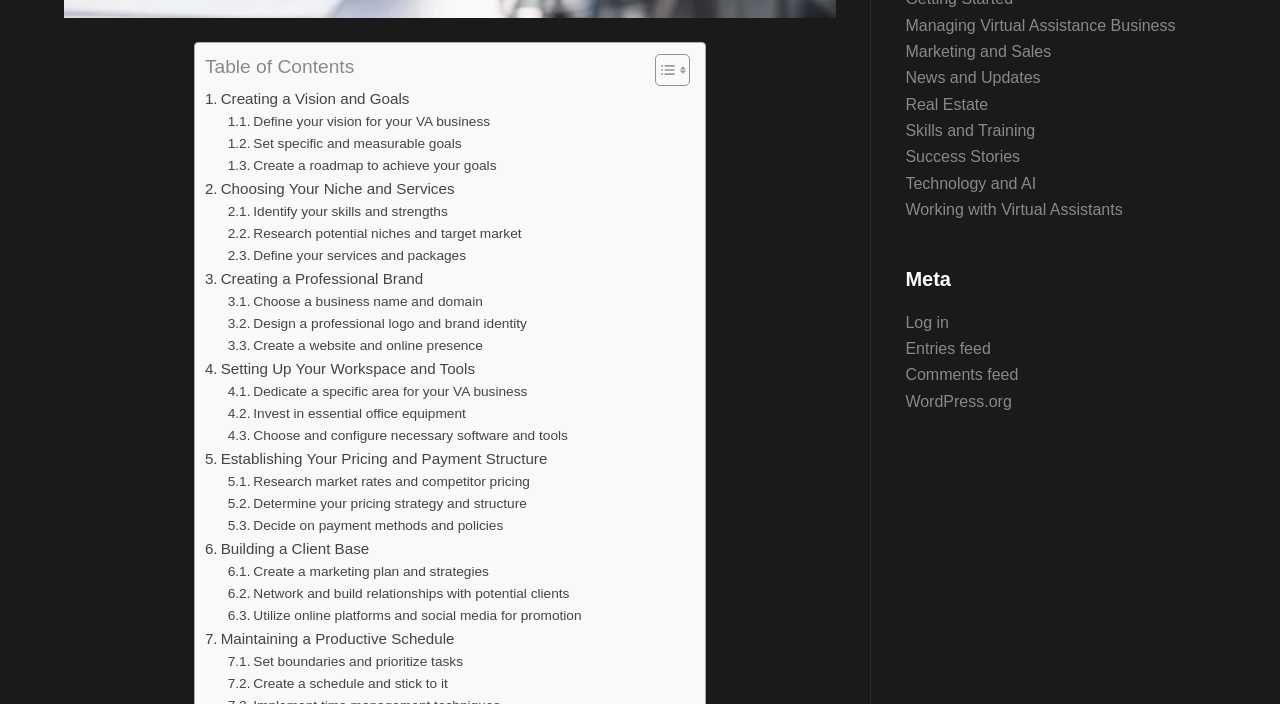Answer the following in one word or a short phrase: 
How many main topics are there in the table of contents?

8